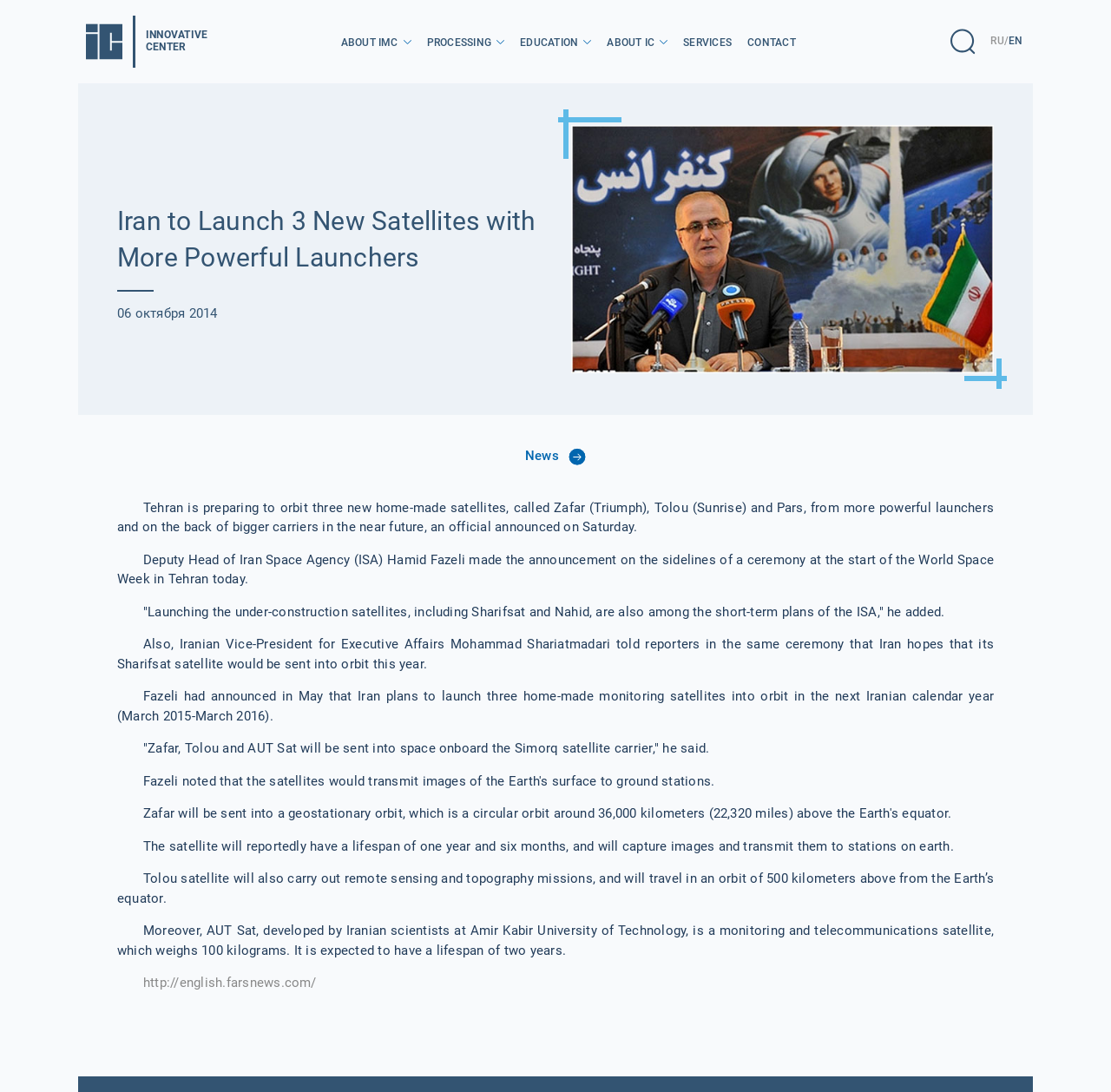Using the information in the image, give a detailed answer to the following question: What is the language of the webpage?

The language of the webpage can be determined by looking at the links 'RU' and 'EN' at the top right corner of the webpage, which suggest that the webpage is available in both Russian and English languages.